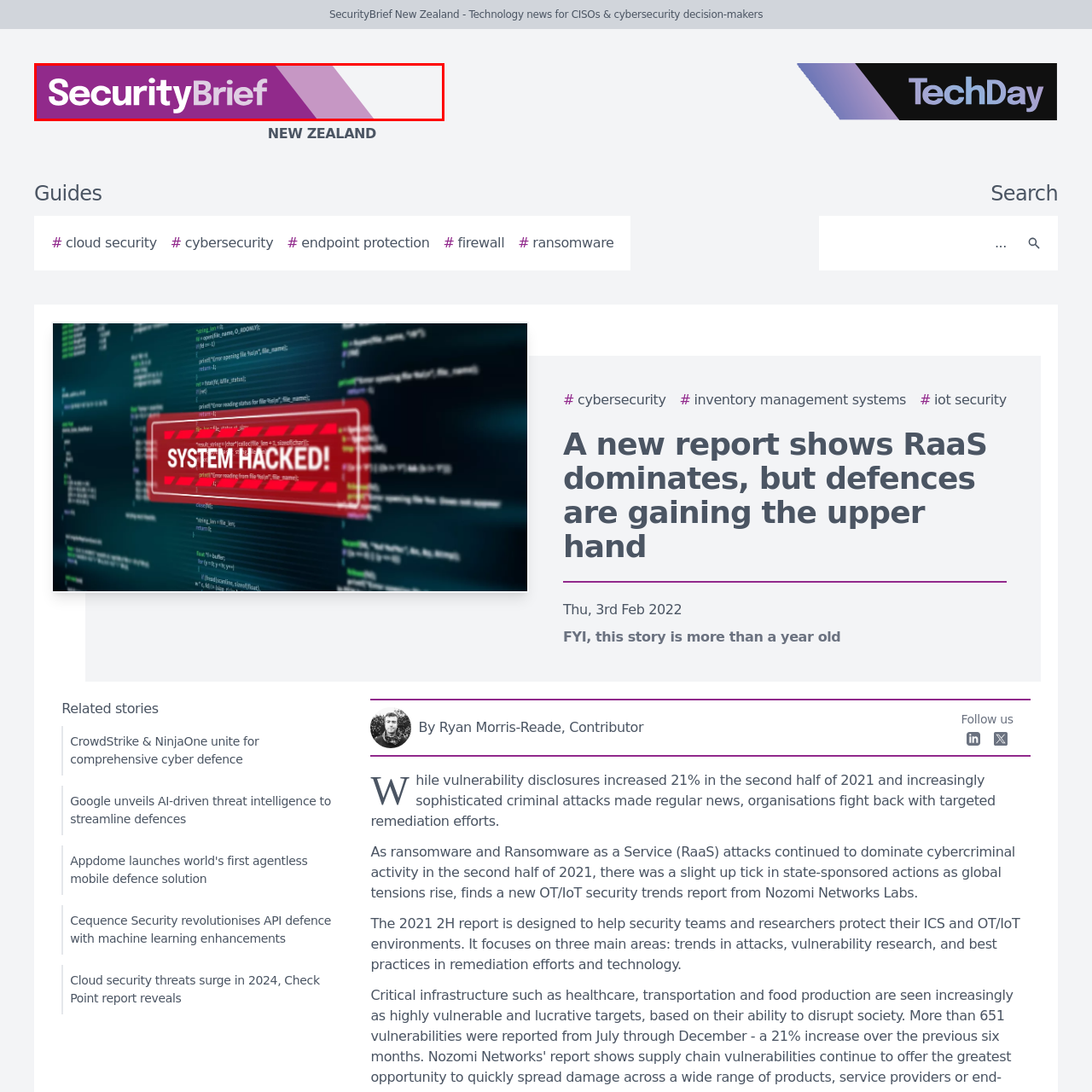Explain in detail the content of the image enclosed by the red outline.

The image features the logo of "SecurityBrief New Zealand," characterized by its vibrant purple background. The logo prominently displays the text "SecurityBrief" in bold, white letters, which are softened with a gradient, enhancing its modern aesthetic. This logo embodies a focus on technology news relevant to Chief Information Security Officers (CISOs) and cybersecurity decision-makers. Positioned prominently at the top of a webpage, it represents a reliable resource for the latest insights into cybersecurity, including critical updates on threats and best practices.